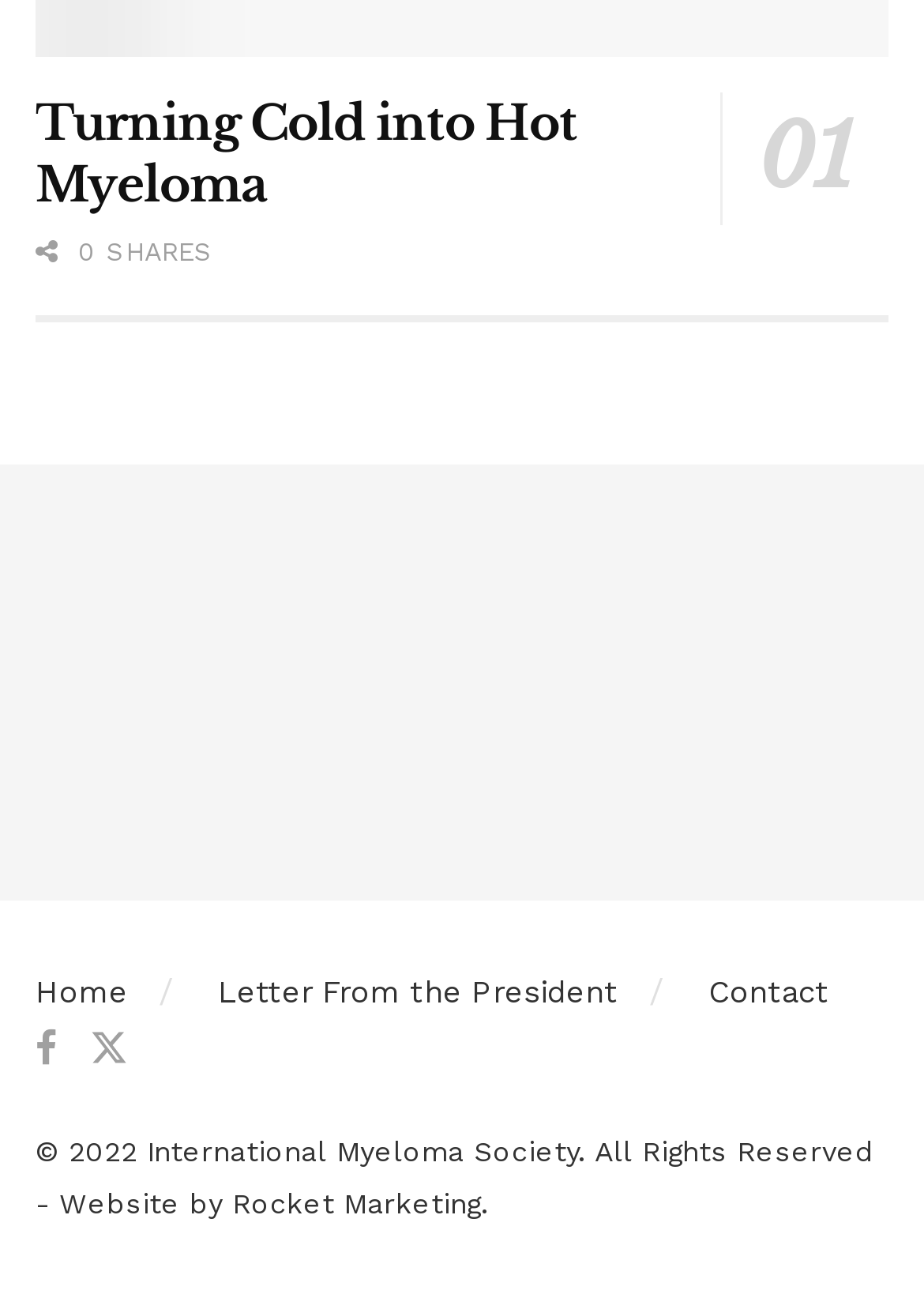Determine the bounding box coordinates of the element that should be clicked to execute the following command: "Click on the link to read the article '01 Turning Cold into Hot Myeloma'".

[0.038, 0.073, 0.625, 0.164]